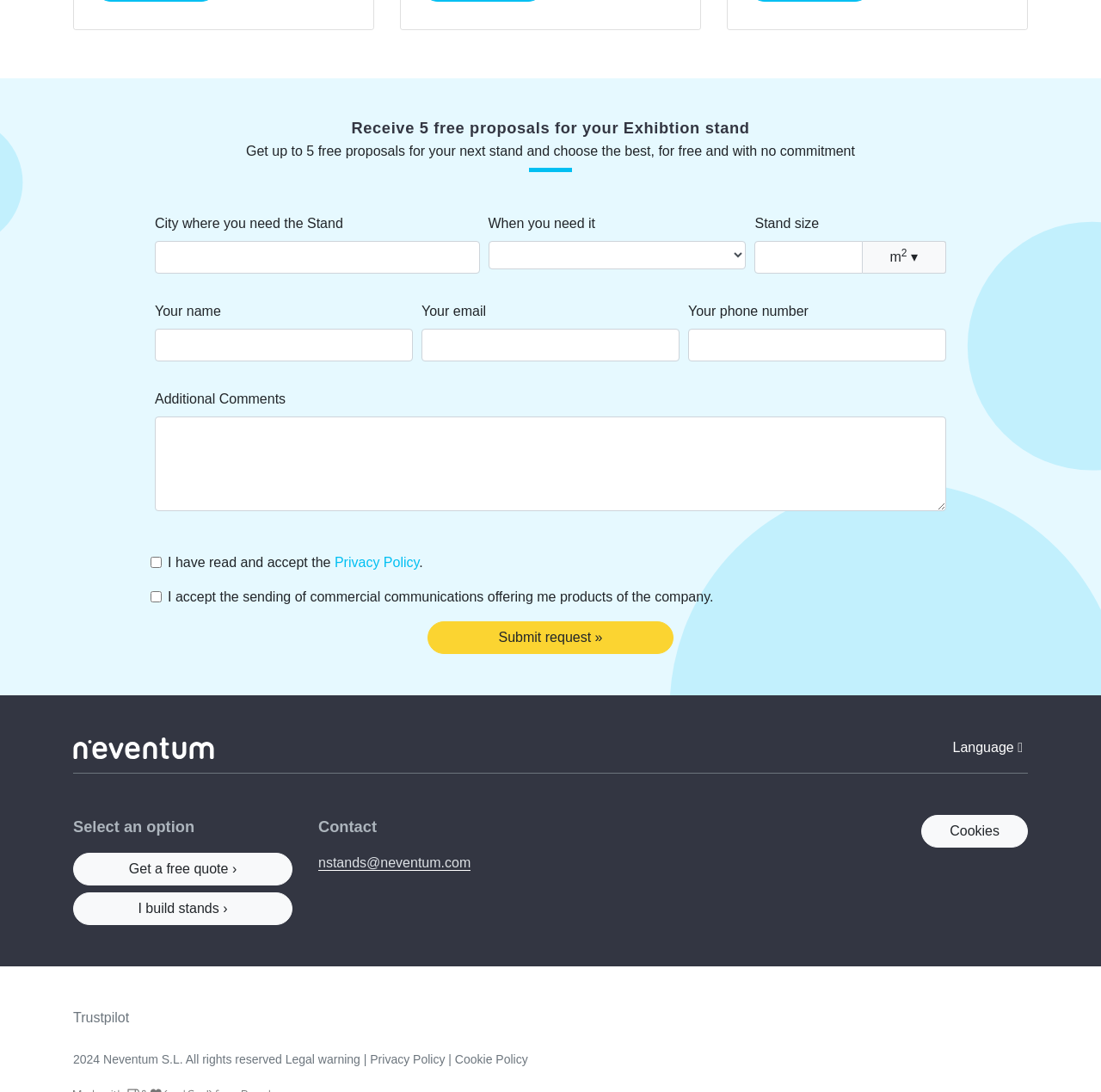Given the content of the image, can you provide a detailed answer to the question?
What language options are available on the webpage?

The webpage provides a language selection button, which suggests that the webpage is available in multiple languages. However, the specific languages available are not explicitly listed on the webpage.